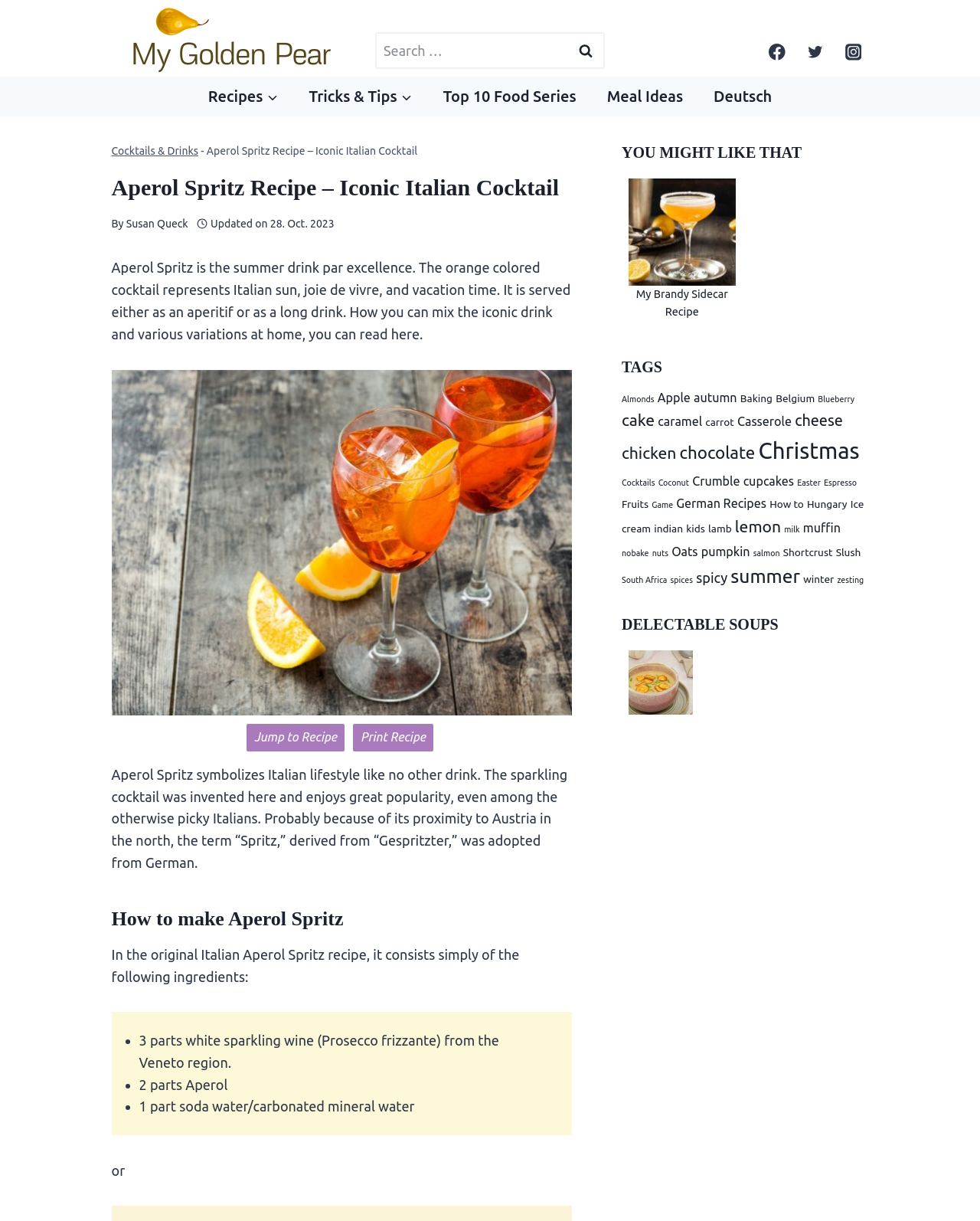Specify the bounding box coordinates of the region I need to click to perform the following instruction: "Visit Facebook page". The coordinates must be four float numbers in the range of 0 to 1, i.e., [left, top, right, bottom].

[0.776, 0.029, 0.81, 0.056]